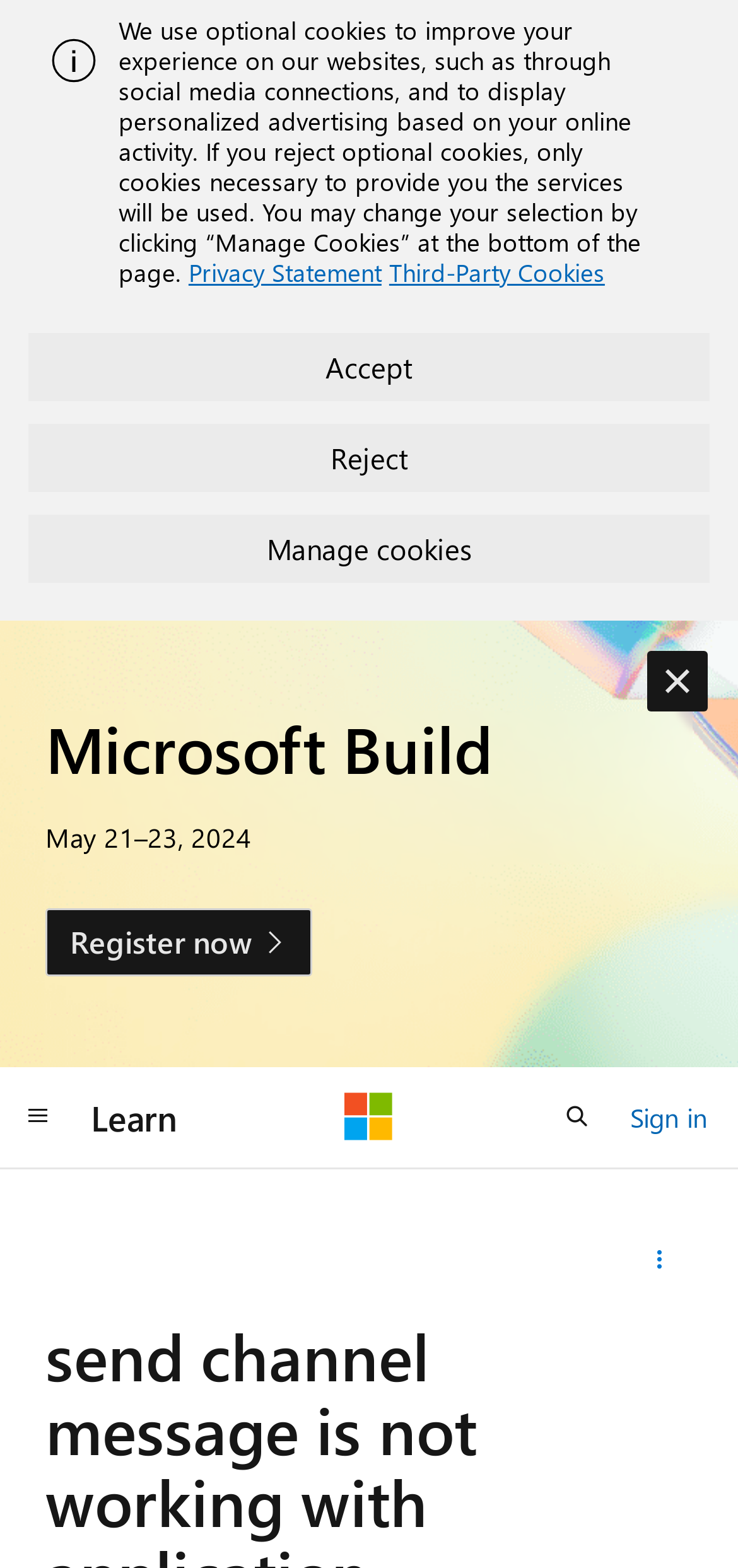Given the element description Reject, predict the bounding box coordinates for the UI element in the webpage screenshot. The format should be (top-left x, top-left y, bottom-right x, bottom-right y), and the values should be between 0 and 1.

[0.038, 0.27, 0.962, 0.314]